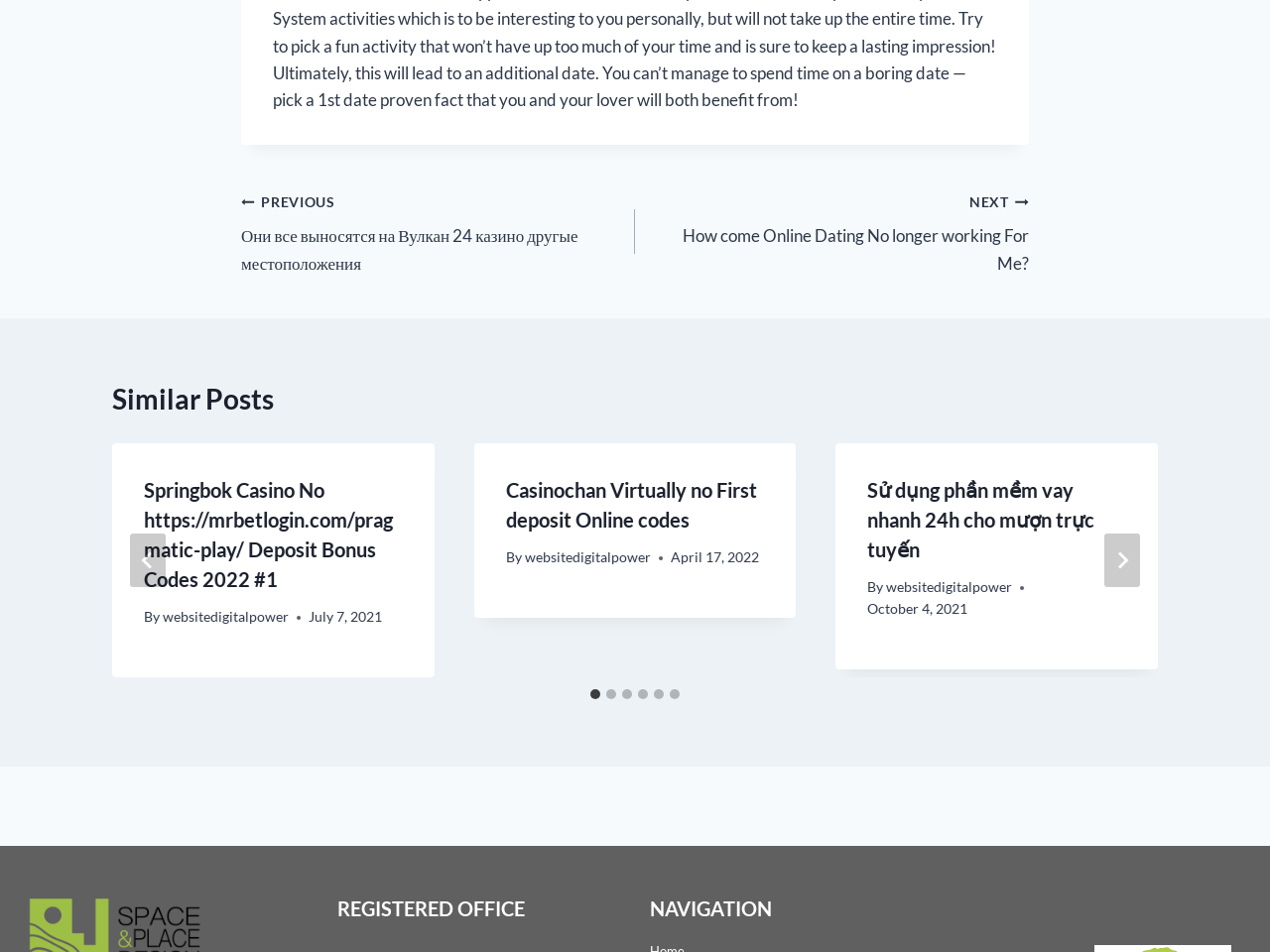Determine the bounding box coordinates for the area that should be clicked to carry out the following instruction: "Click on the 'PREVIOUS Они все выносятся на Вулкан 24 казино другые местоположения' link".

[0.19, 0.197, 0.5, 0.29]